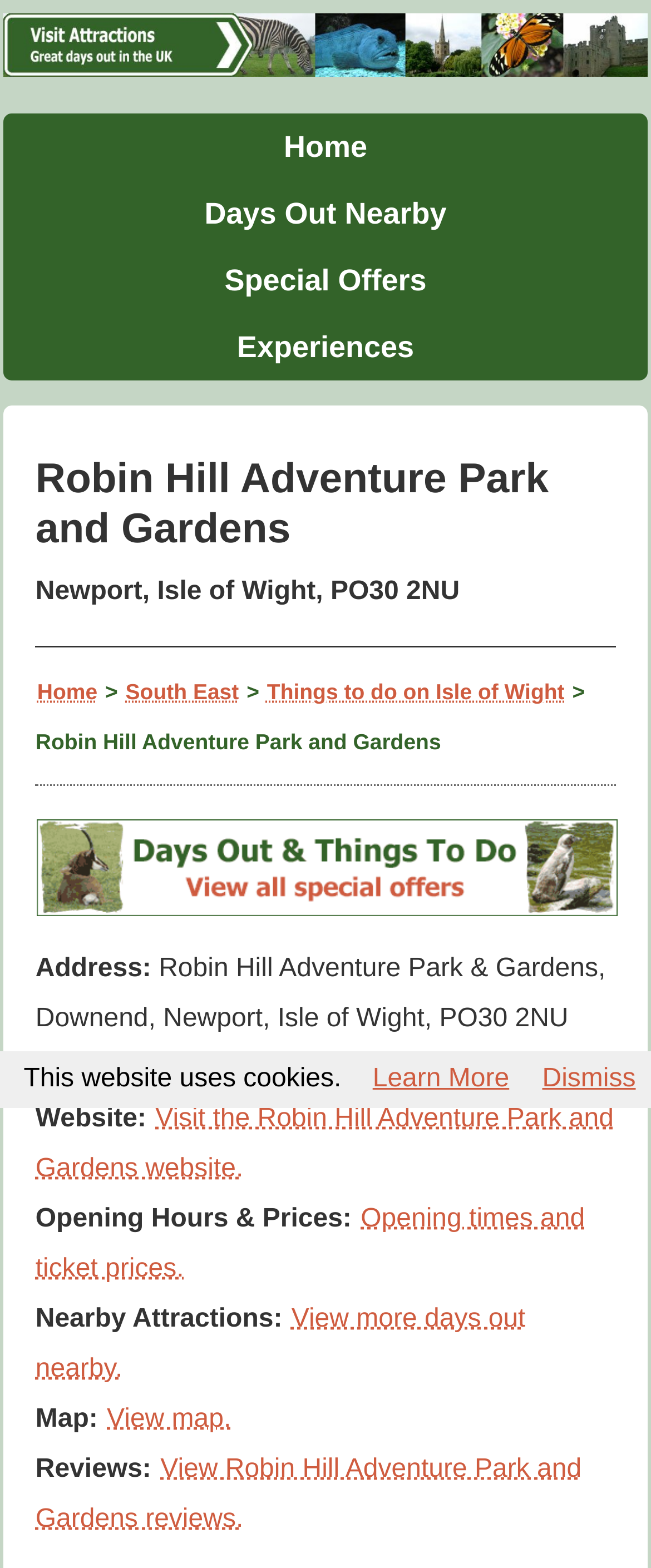Please specify the bounding box coordinates of the clickable region to carry out the following instruction: "View the map". The coordinates should be four float numbers between 0 and 1, in the format [left, top, right, bottom].

[0.162, 0.896, 0.358, 0.914]